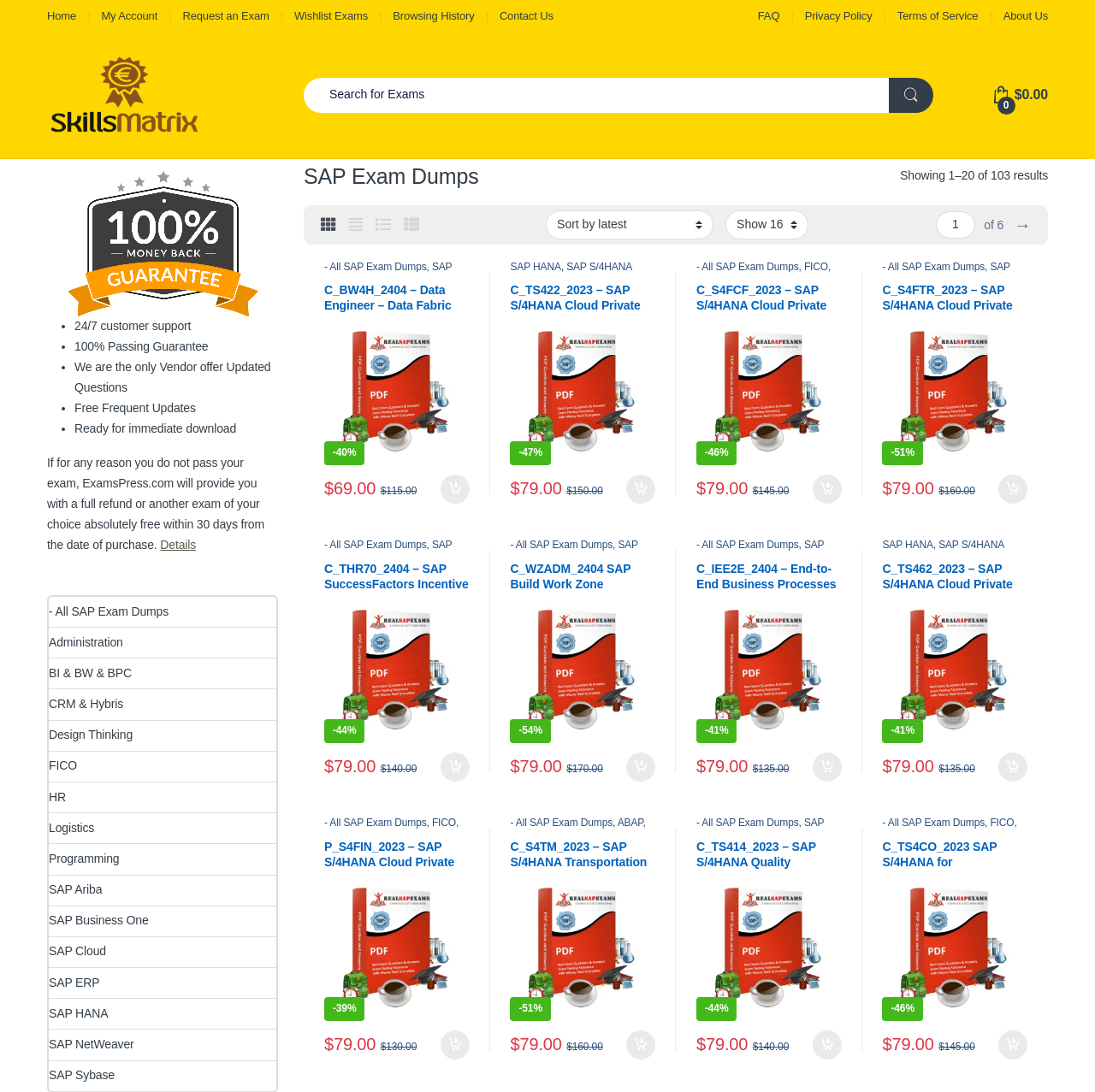Please extract and provide the main headline of the webpage.

SAP Exam Dumps